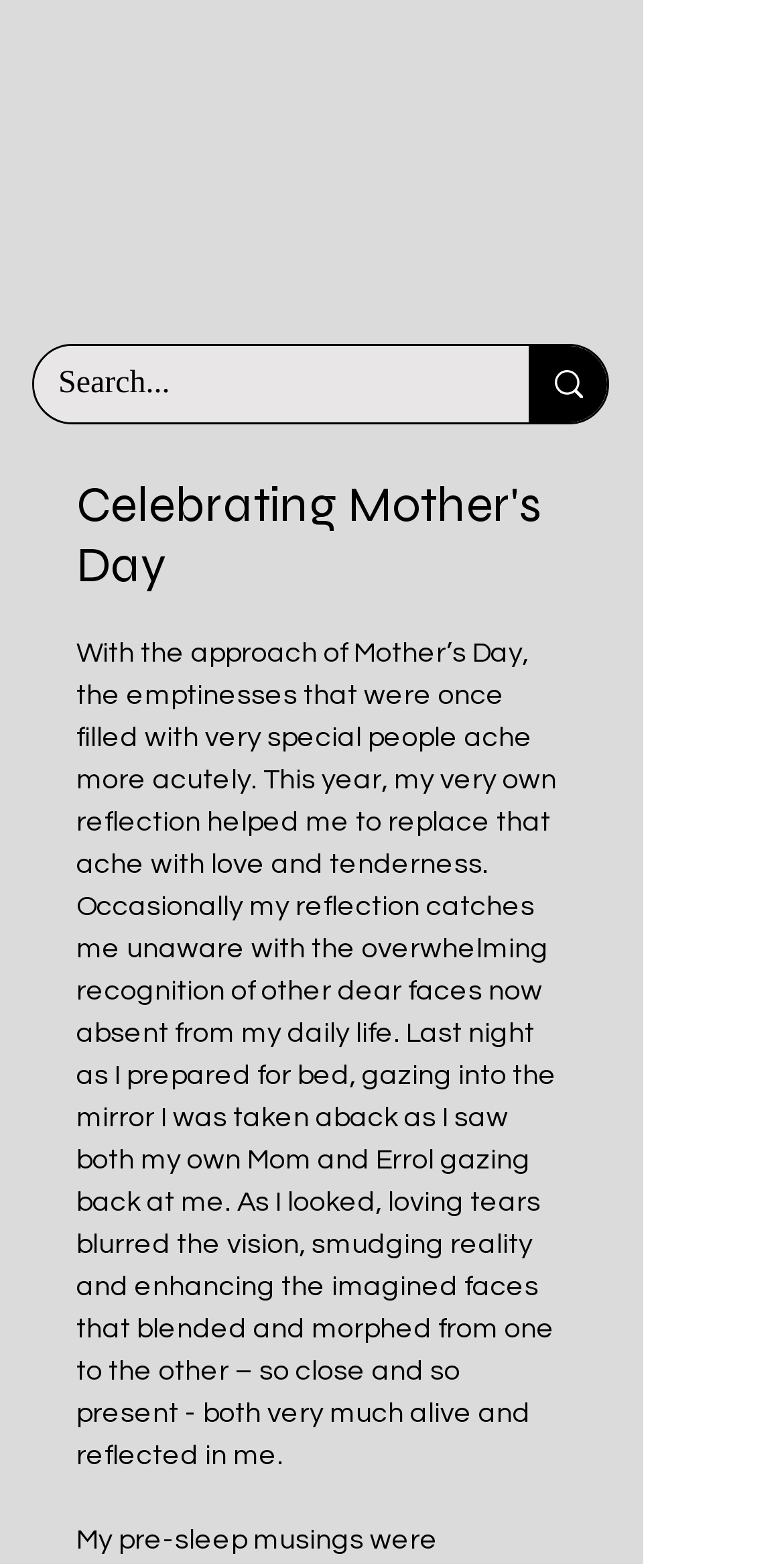Elaborate on the webpage's design and content in a detailed caption.

The webpage is about celebrating Mother's Day, with a focus on the emotional aspect of the holiday. At the top, there is a link titled "Offering Love, Support and Hope to those who seek it" positioned near the left edge of the page. Next to it, on the right side, is a button to open a navigation menu. 

Below these elements, there is a search bar with a search box and a search button, accompanied by a small image. The search bar is positioned roughly in the middle of the page. To the left of the search bar, there is a date "May 8, 2022" and a duration "3 min" indicating the time it takes to read the content. 

On the right side of the search bar, there is a button labeled "More actions" with a small image. Below the search bar, there is a heading "Celebrating Mother's Day" in a larger font size. 

The main content of the page is a paragraph of text that discusses the emotional pain of losing loved ones on Mother's Day and how the author's reflection helped them to replace that pain with love and tenderness. The text is positioned below the heading and takes up most of the page's vertical space.